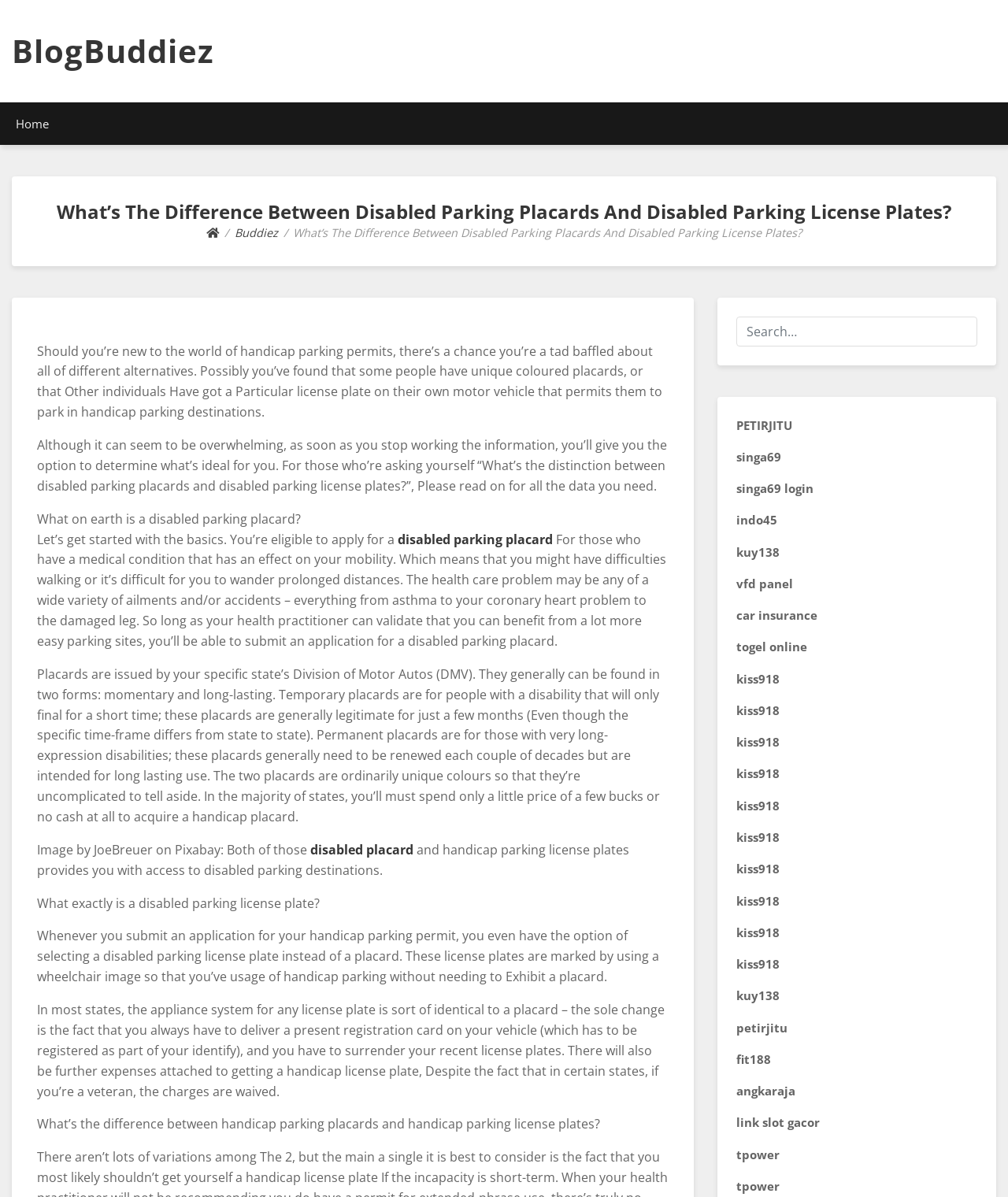What is required to apply for a disabled parking placard?
Using the image as a reference, deliver a detailed and thorough answer to the question.

According to the webpage, to apply for a disabled parking placard, one needs to have a medical condition that affects their mobility, and a doctor's validation is required to submit an application.